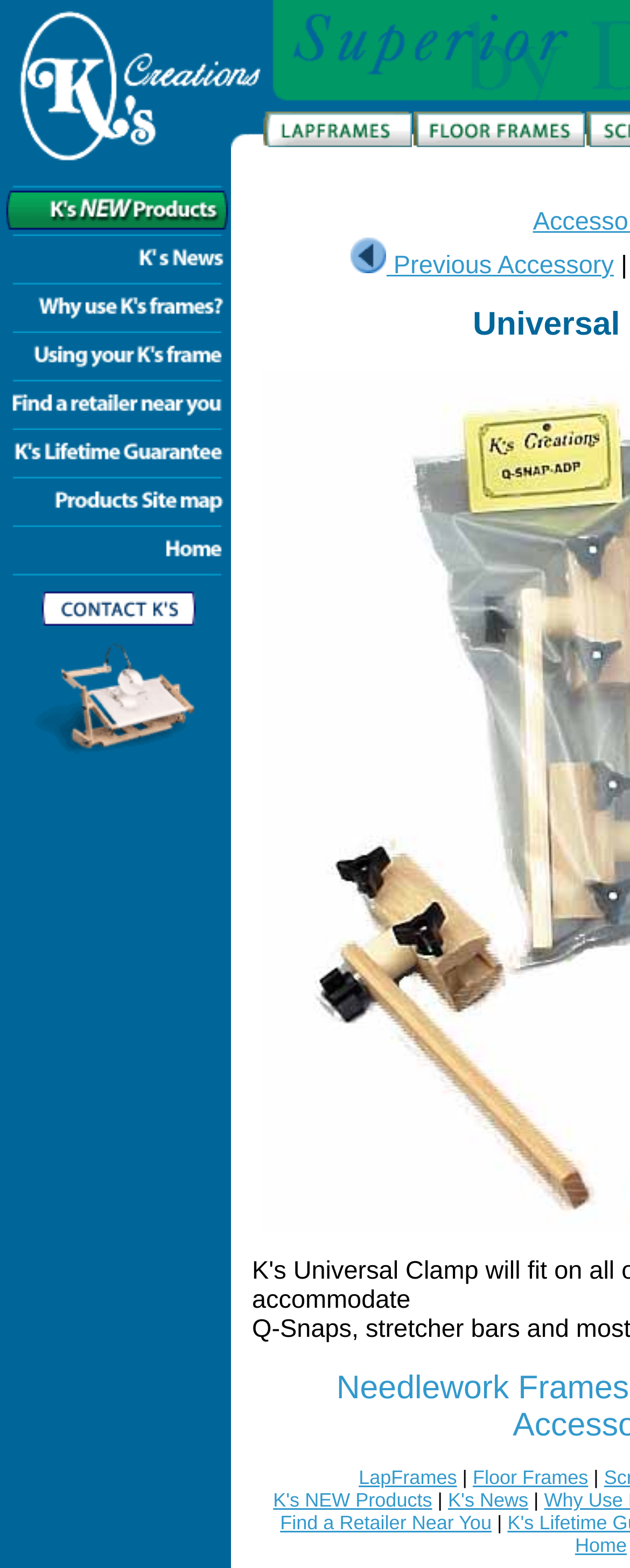Analyze the image and deliver a detailed answer to the question: How many links are there in the middle section?

The middle section of the webpage contains 8 links, which are 'K's News', 'Why Use K's Frames?', 'Using Your K's Frame', 'Find a Retailer Near You', 'K's Lifetime Guarantee', 'Site Map', 'Home', and 'Contact K's'.